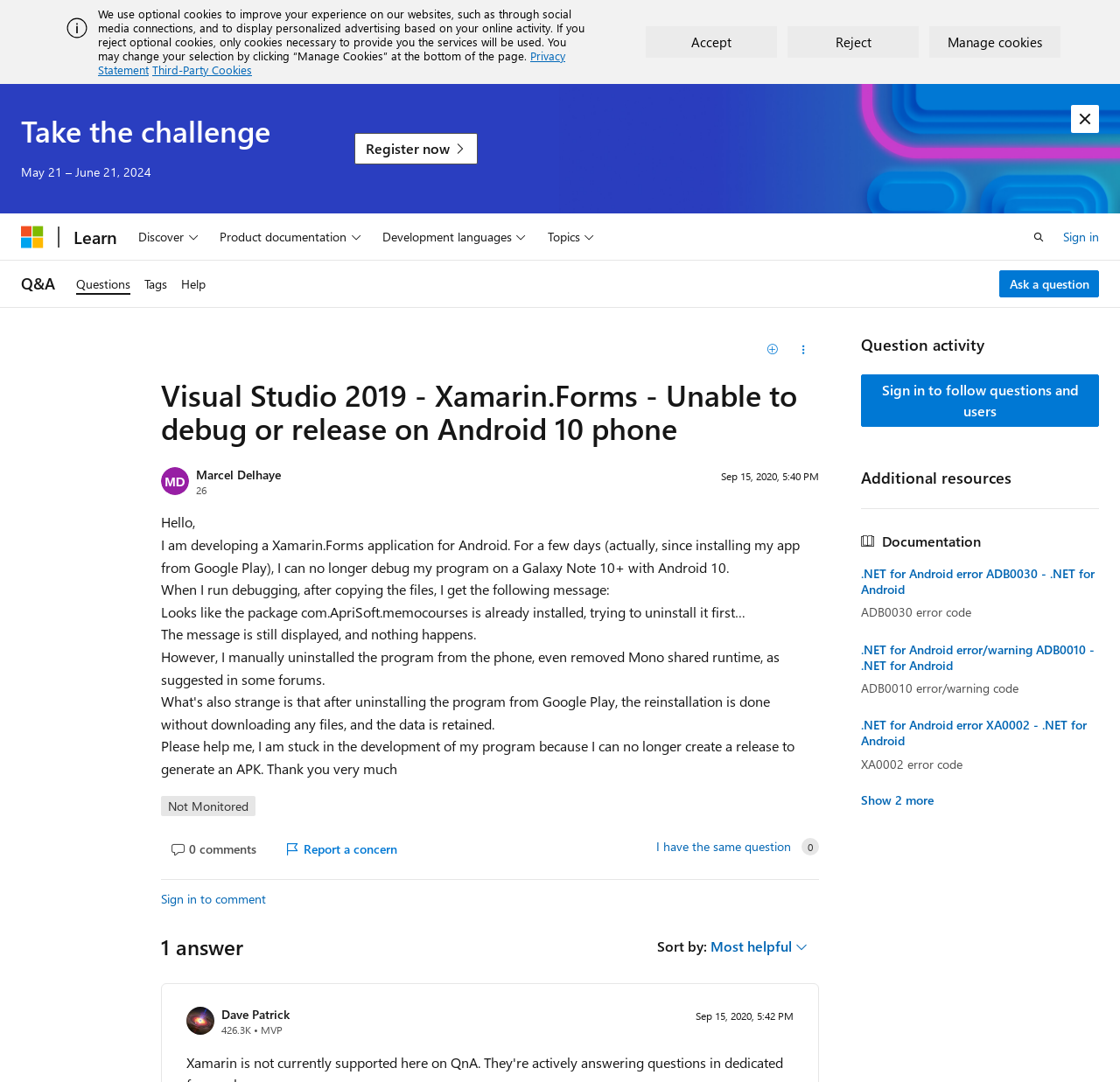Give the bounding box coordinates for this UI element: "I have the same question". The coordinates should be four float numbers between 0 and 1, arranged as [left, top, right, bottom].

[0.586, 0.776, 0.706, 0.789]